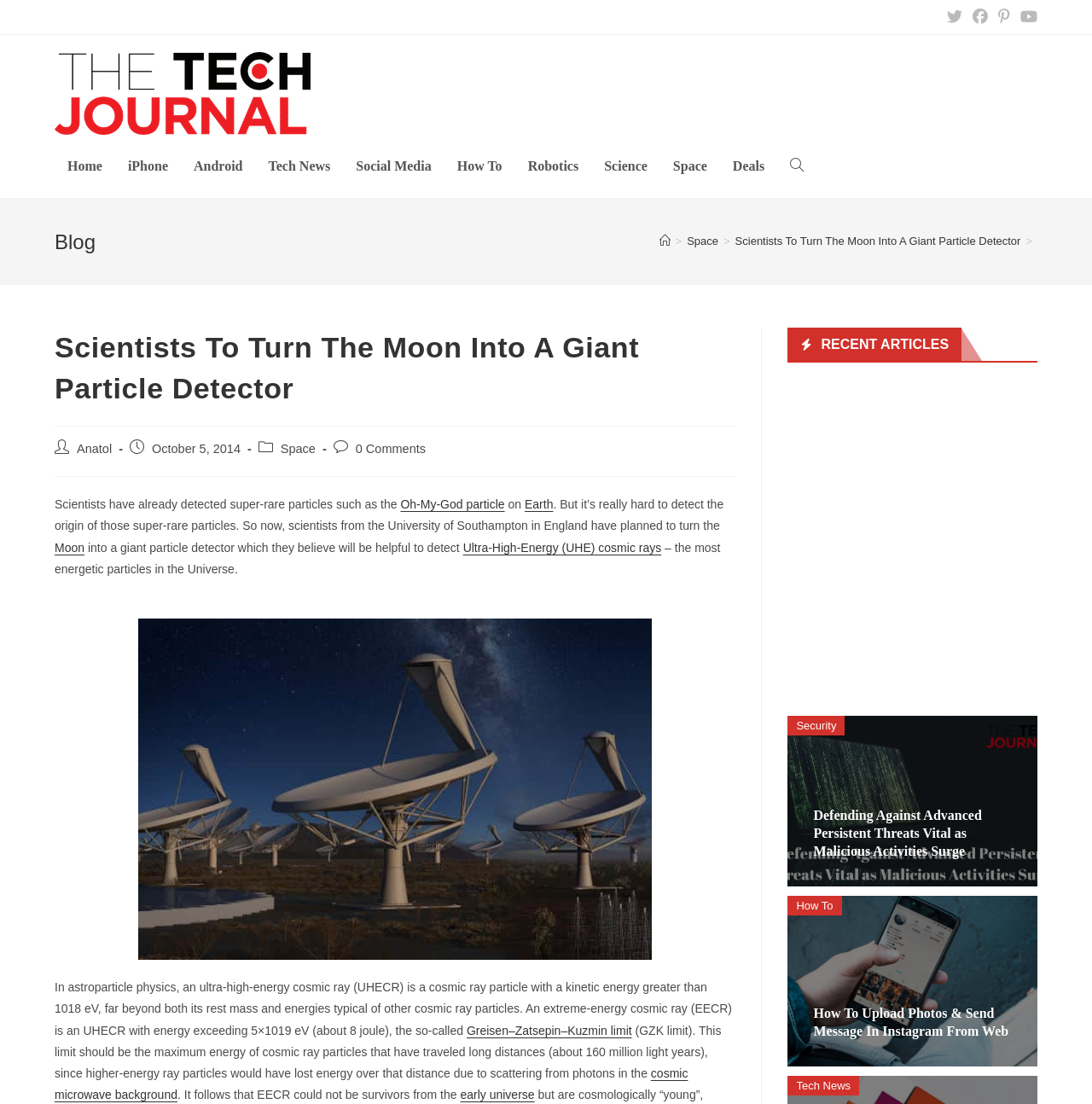Who is the author of the article?
Please answer the question with a single word or phrase, referencing the image.

Anatol